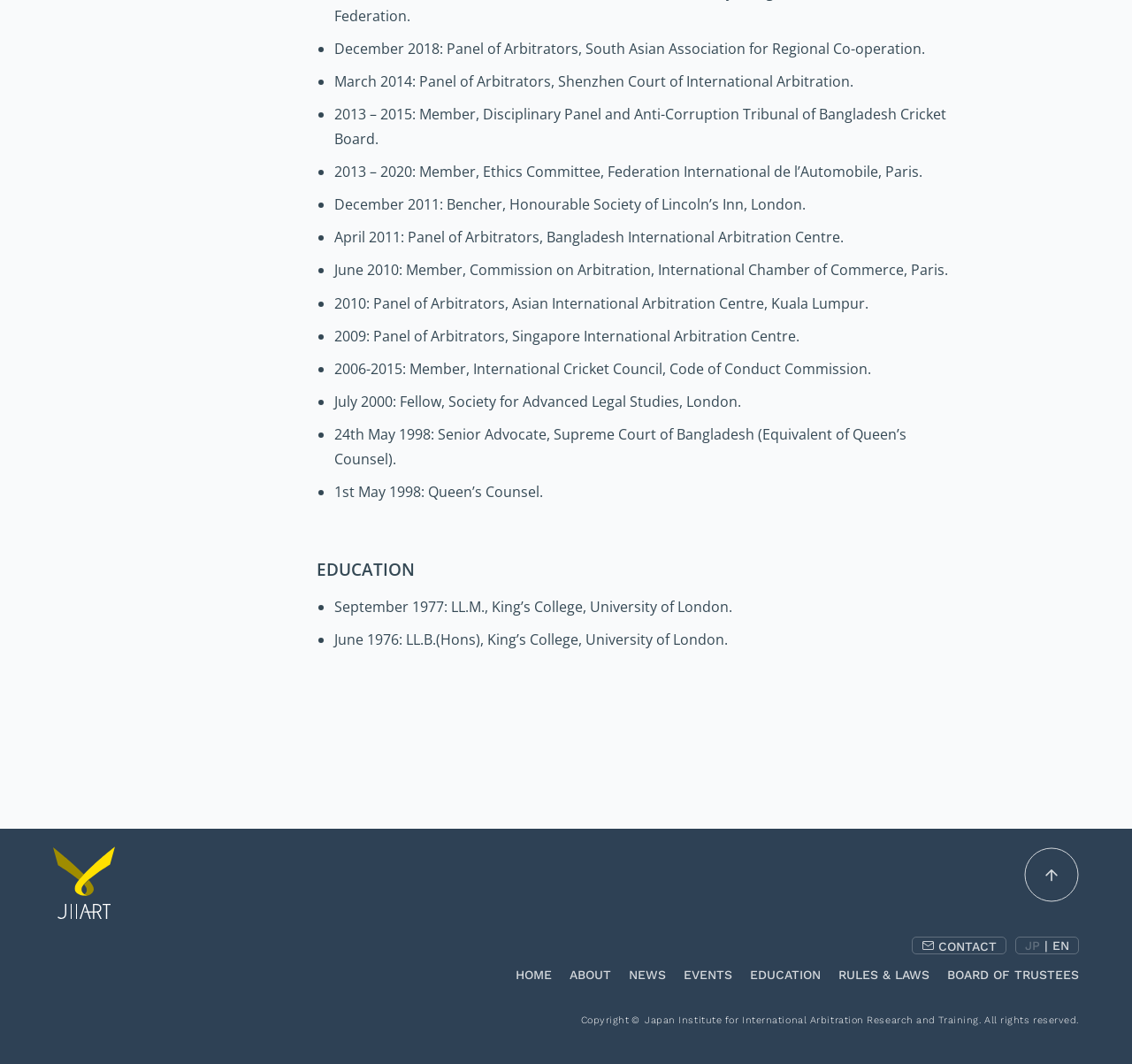Answer this question in one word or a short phrase: What is the language of the link at the top-right corner of the page?

Japanese